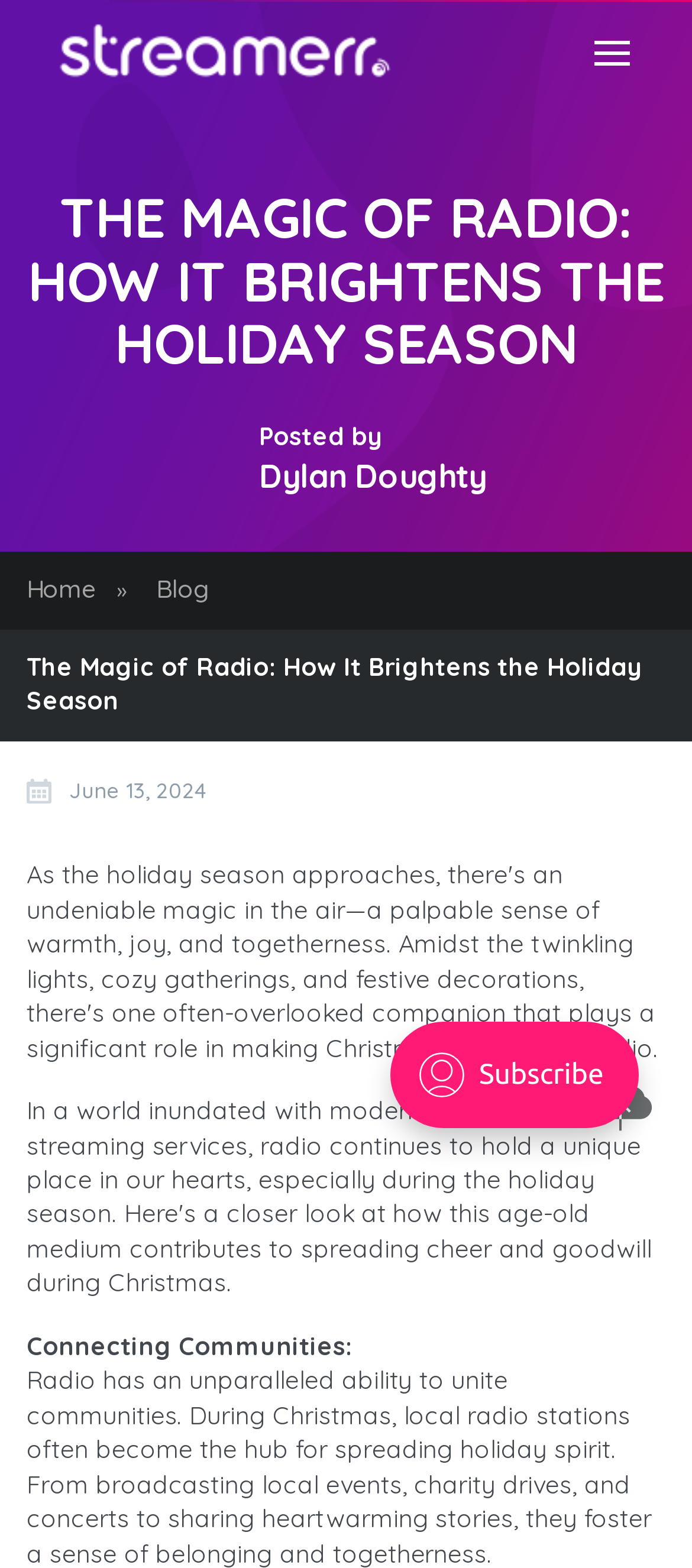Using the image as a reference, answer the following question in as much detail as possible:
What is the theme of this article?

The theme of this article can be inferred by looking at the main heading, which is 'THE MAGIC OF RADIO: HOW IT BRIGHTENS THE HOLIDAY SEASON'. This suggests that the article is related to the holiday season and the role of radio in brightening it.